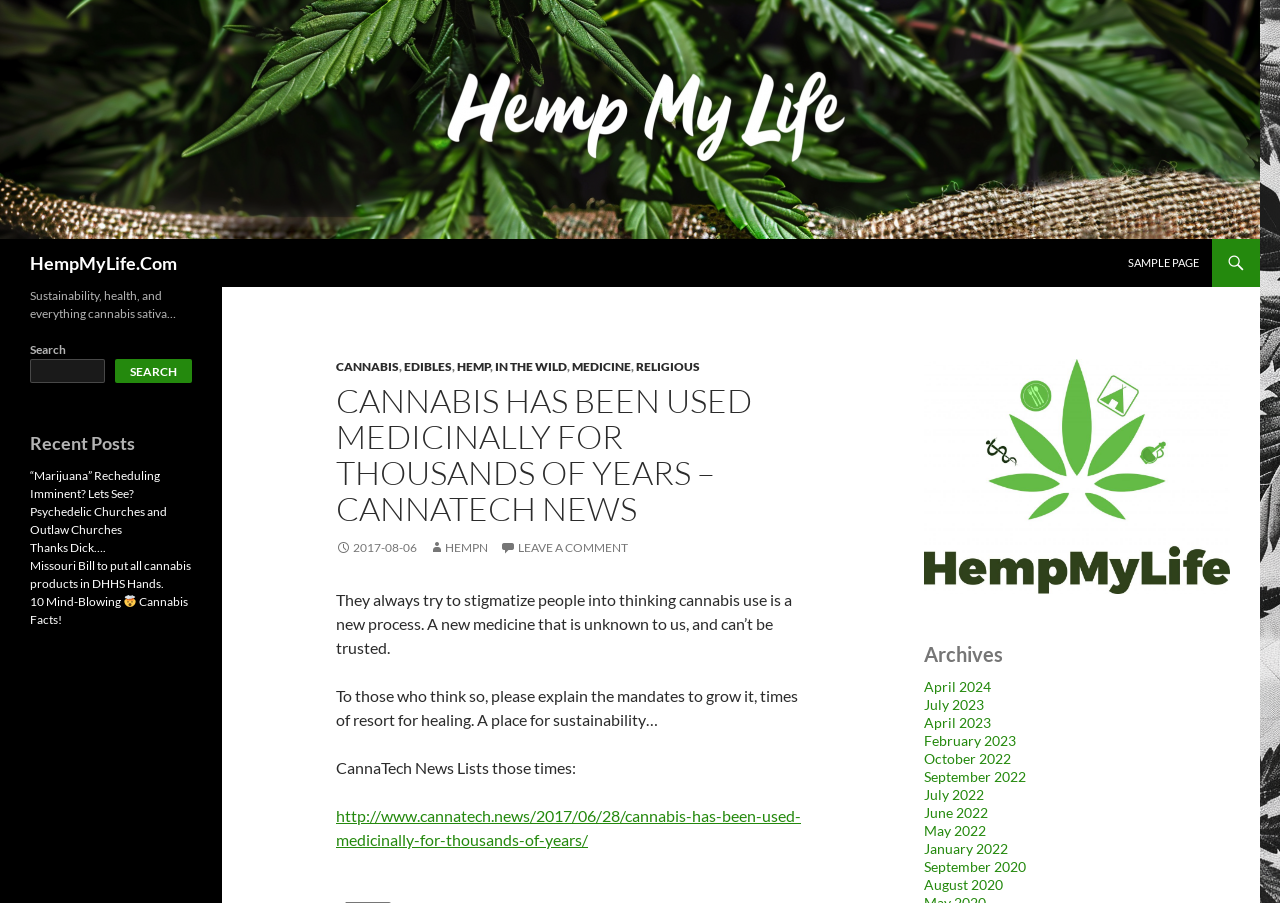By analyzing the image, answer the following question with a detailed response: What is the topic of the article?

The topic of the article can be inferred from the heading 'CANNABIS HAS BEEN USED MEDICINALLY FOR THOUSANDS OF YEARS – CANNATECH NEWS' and the content of the article, which discusses the history of cannabis use.